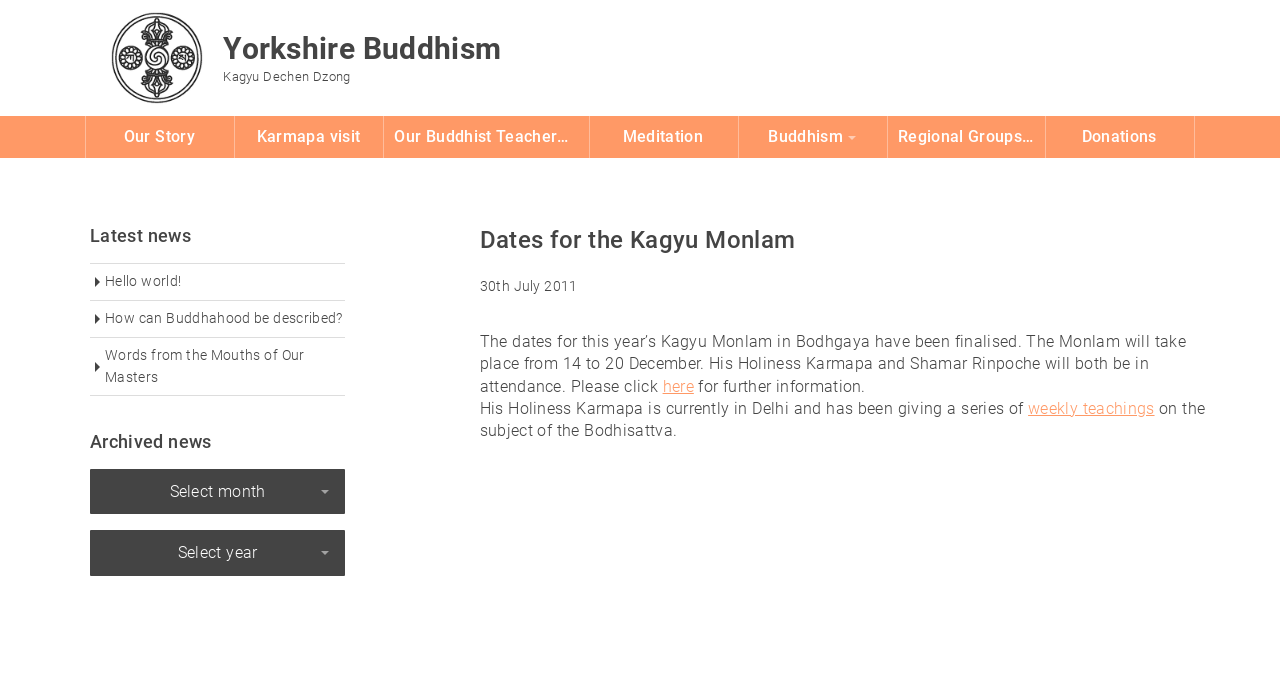What is the subject of the weekly teachings given by His Holiness Karmapa?
Based on the image, answer the question with as much detail as possible.

The subject of the weekly teachings given by His Holiness Karmapa can be found in the main article section of the webpage, where it says 'His Holiness Karmapa is currently in Delhi and has been giving a series of weekly teachings on the subject of the Bodhisattva.' This indicates that the teachings are focused on the topic of the Bodhisattva.